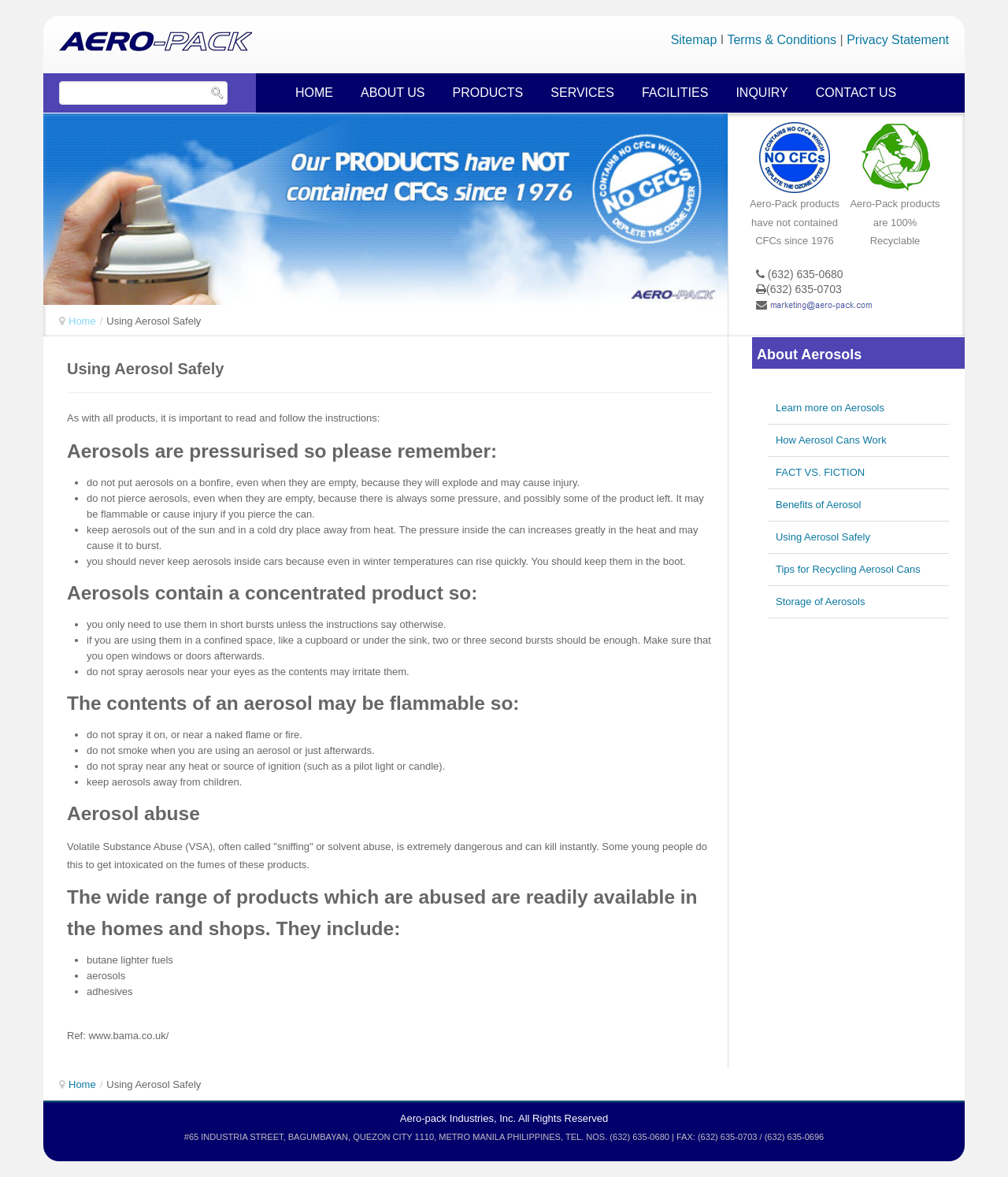Please specify the bounding box coordinates of the region to click in order to perform the following instruction: "Search for something".

[0.059, 0.069, 0.226, 0.089]